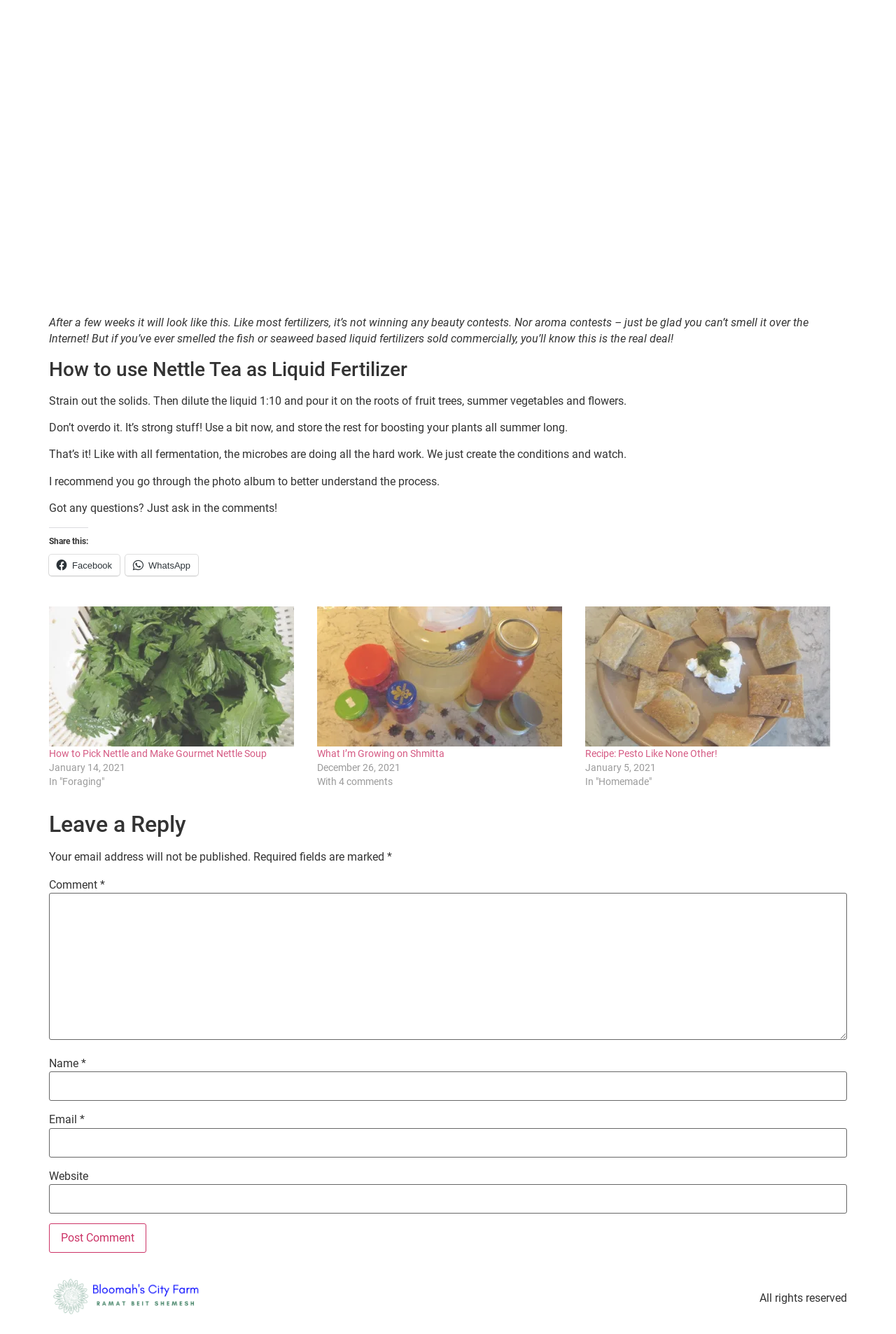Locate the bounding box coordinates of the area that needs to be clicked to fulfill the following instruction: "Go to Bloomah's City Farm homepage". The coordinates should be in the format of four float numbers between 0 and 1, namely [left, top, right, bottom].

[0.055, 0.955, 0.233, 0.991]